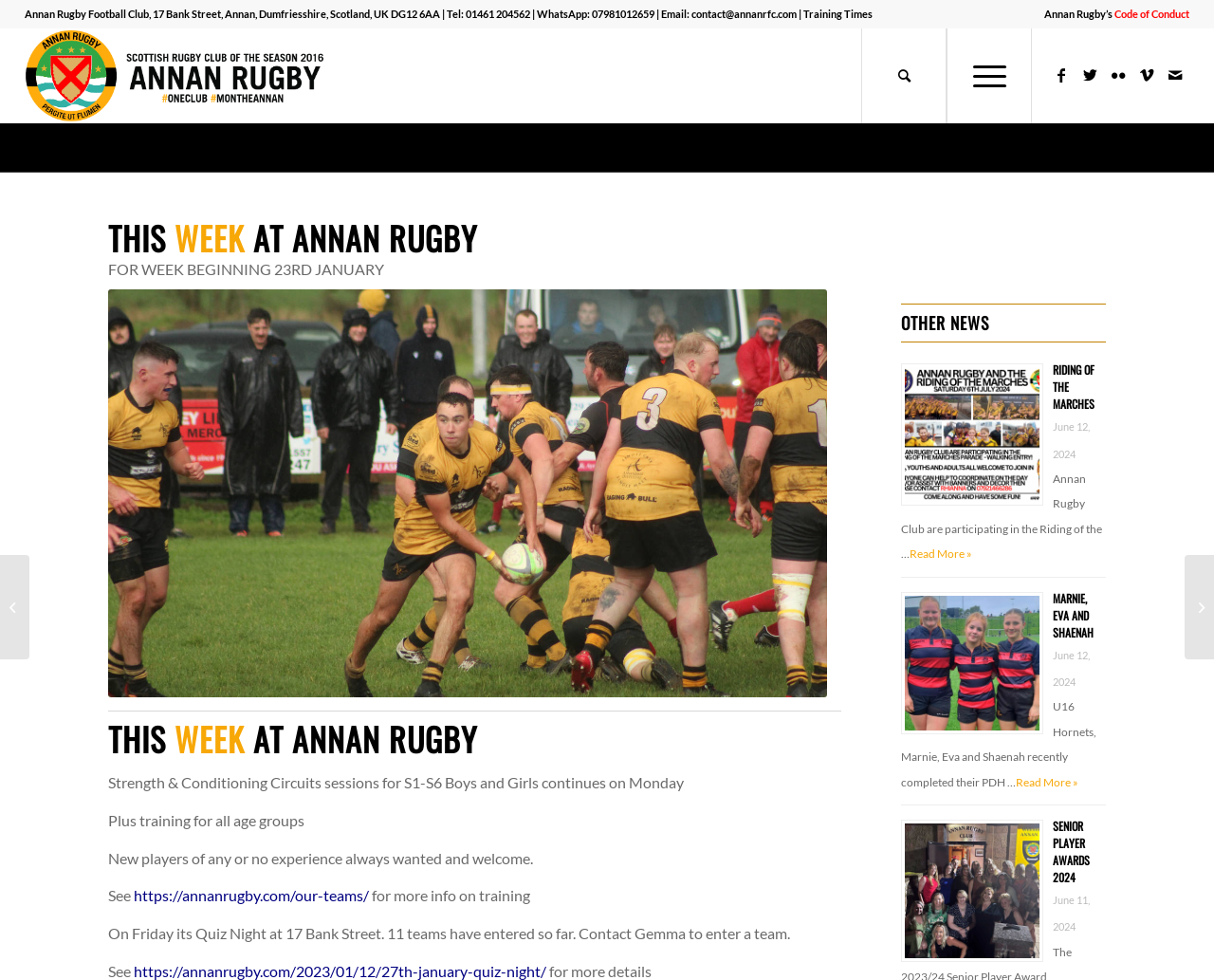Find and specify the bounding box coordinates that correspond to the clickable region for the instruction: "Visit Facebook page".

[0.863, 0.062, 0.886, 0.091]